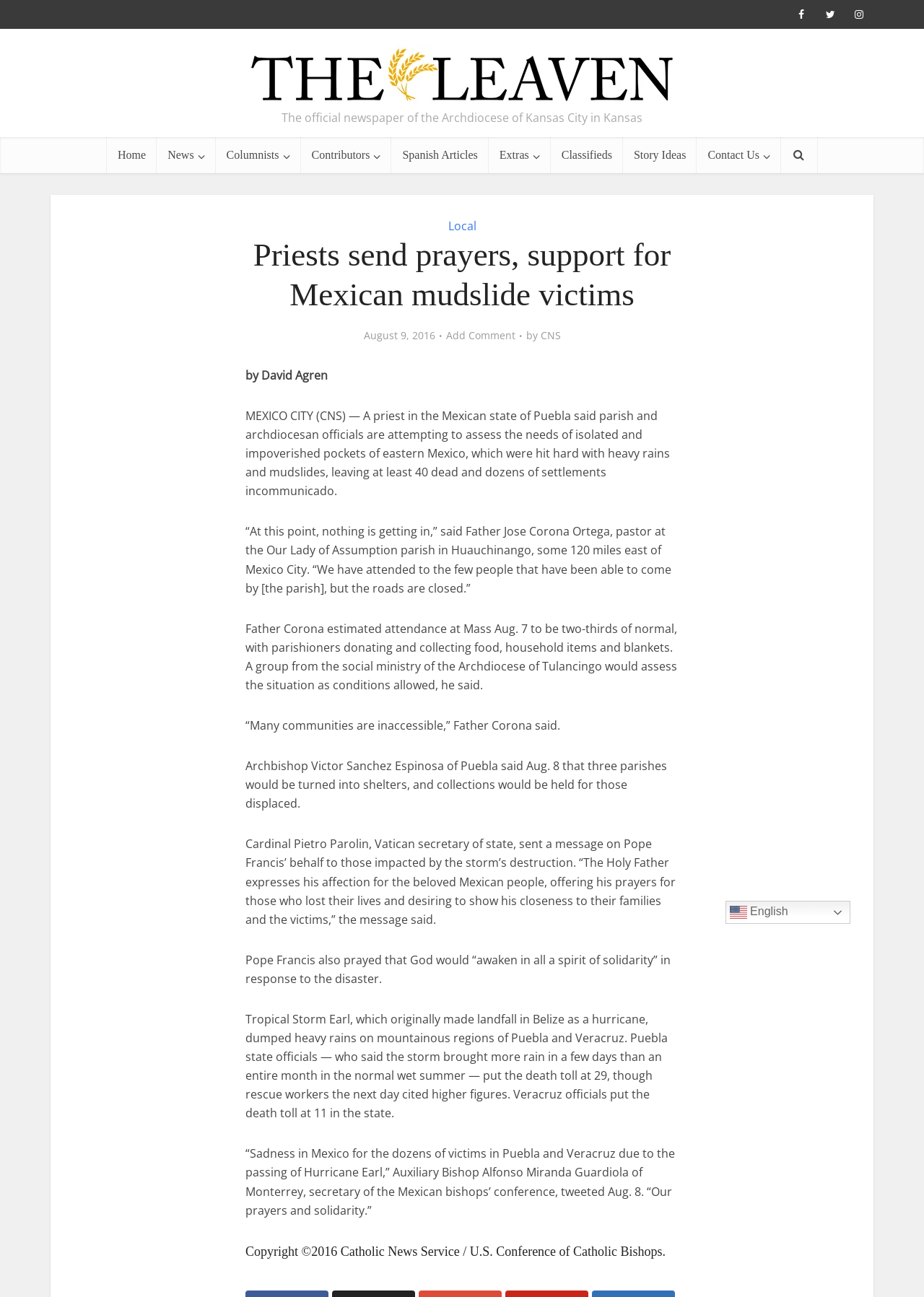Identify the bounding box coordinates for the element you need to click to achieve the following task: "Switch to English language". The coordinates must be four float values ranging from 0 to 1, formatted as [left, top, right, bottom].

[0.785, 0.694, 0.92, 0.712]